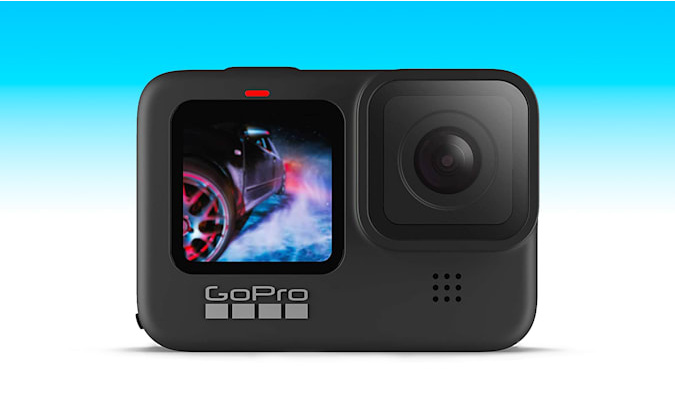Explain the details of the image you are viewing.

The image showcases the GoPro Hero9 Black, a versatile action camera designed for adventure enthusiasts. The camera features a sleek, compact design, highlighted by its signature black casing and a prominent lens on the right. On the left side, a smaller display shows a dynamic image of a car driving through water, emphasizing the camera's capability to capture high-energy, action-packed moments. The camera is set against a gradient background that transitions from a bright blue at the top to white at the bottom, drawing attention to the product's modern and stylish aesthetic. This GoPro model is touted as the ideal gift for new dads, particularly for capturing memorable family activities or adventures, all at a price of $350.